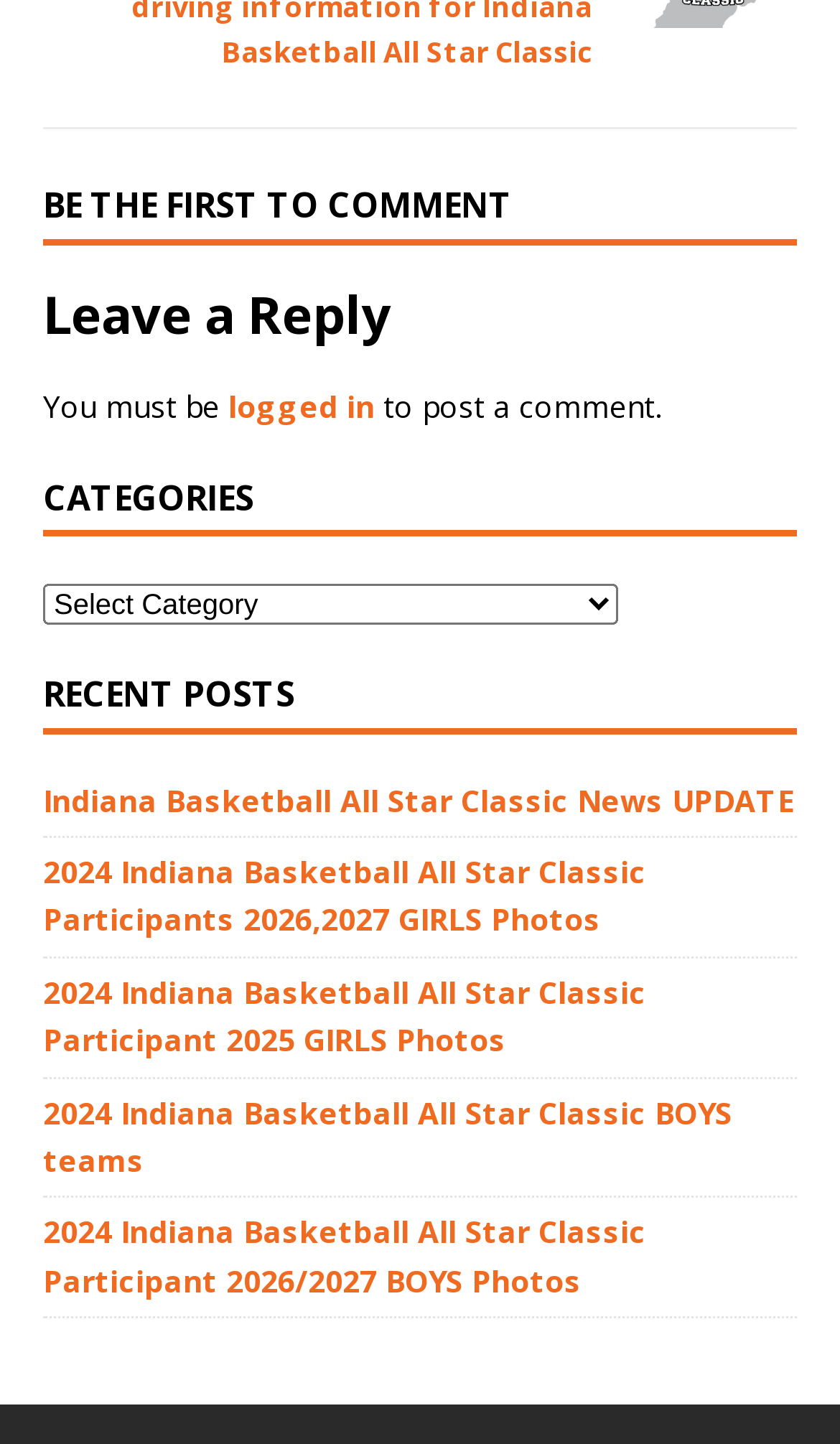Reply to the question with a single word or phrase:
How many categories are available?

Unknown